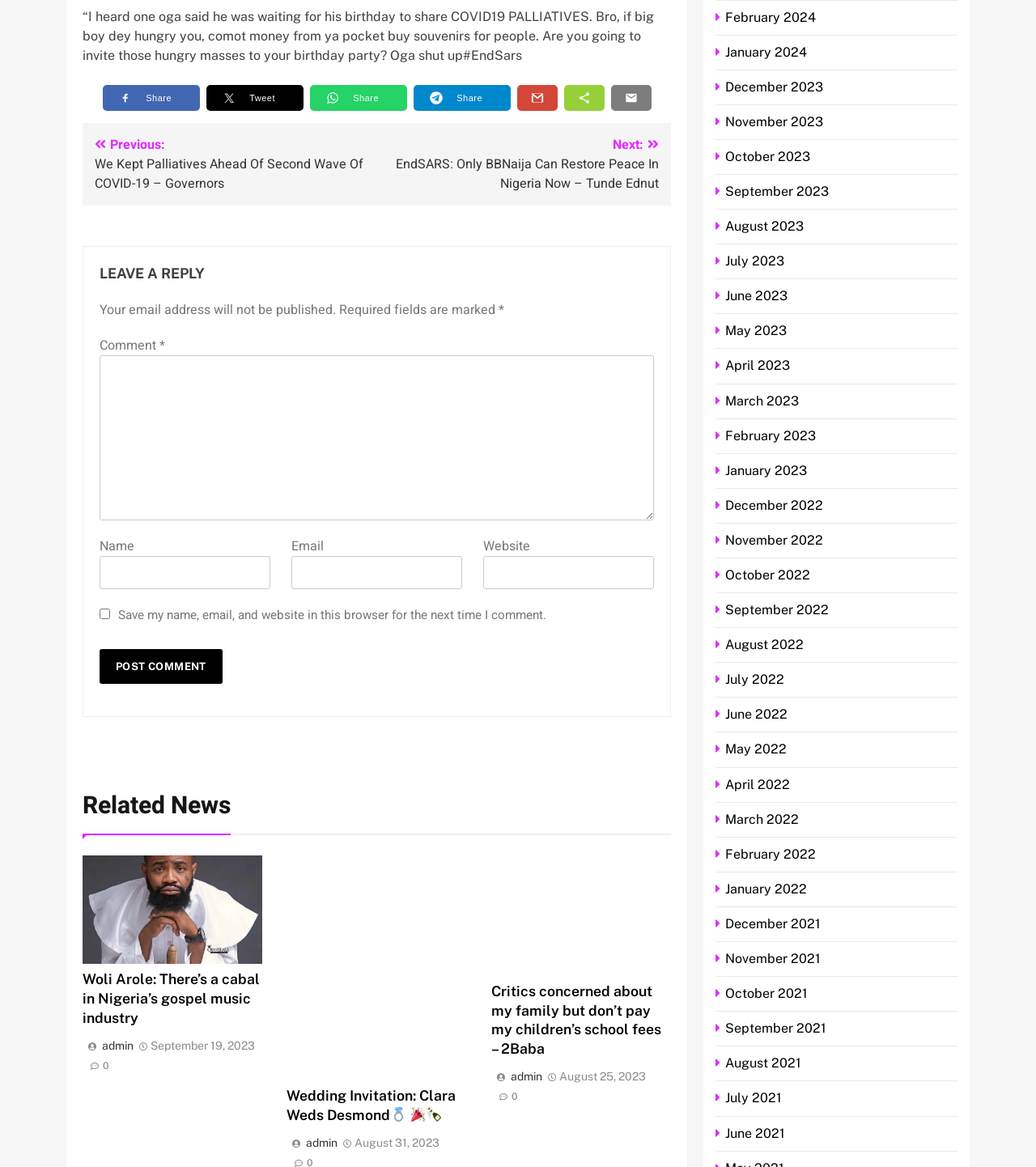Determine the bounding box for the UI element as described: "parent_node: Comment * name="comment"". The coordinates should be represented as four float numbers between 0 and 1, formatted as [left, top, right, bottom].

[0.096, 0.305, 0.631, 0.446]